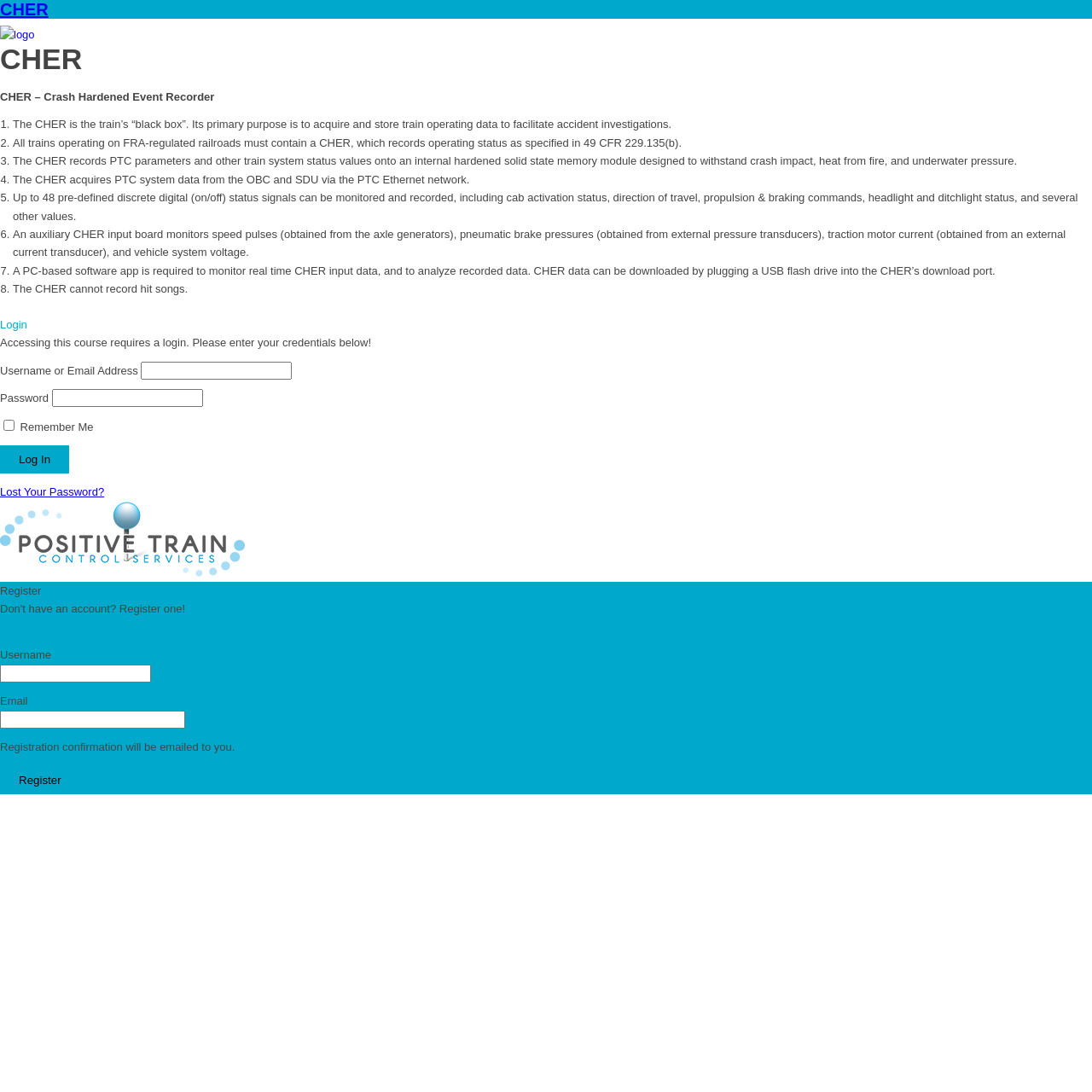Create a detailed summary of the webpage's content and design.

The webpage is about CHER, a Crash Hardened Event Recorder, which is a "black box" for trains. At the top, there is a logo and a heading "CHER" in a large font. Below the logo, there is a tab panel that takes up most of the page. 

Inside the tab panel, there is a heading "CHER" again, followed by a brief description of what CHER is and its primary purpose. Below this, there is a list of 8 points, each describing a feature or function of CHER. The list markers are numbered from 1 to 8, and each point is a short paragraph of text. 

On the right side of the page, there is a login section. It has a heading "Login" and a prompt to enter credentials. Below this, there are fields for username or email address, password, and a checkbox to remember the login credentials. There is a "Log In" button and a link to recover a lost password. 

Below the login section, there is a registration section. It has a heading "Register" and fields to enter a username, email address, and a button to register. There is also a note that a registration confirmation will be emailed to the user.